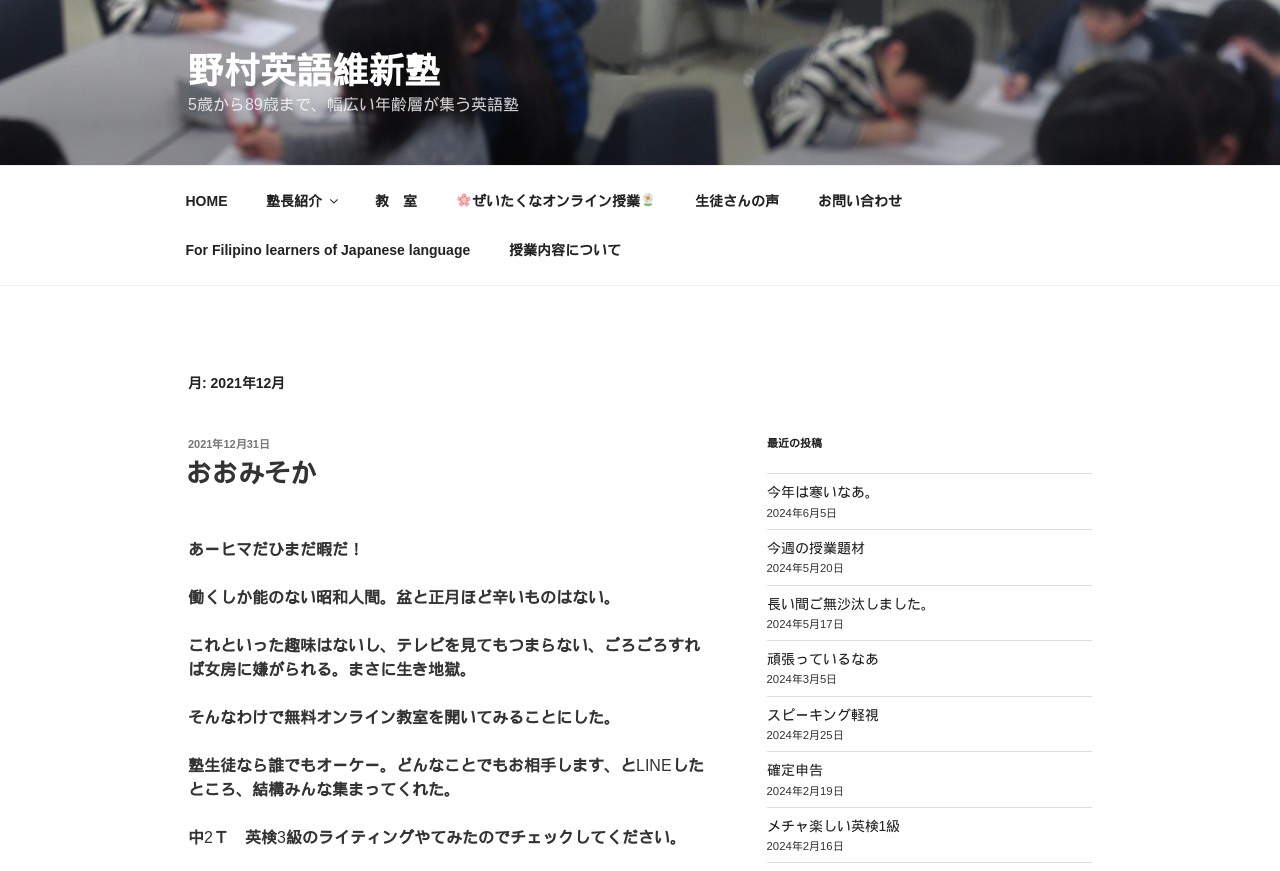Give a one-word or one-phrase response to the question: 
What is the name of the English language school?

野村英語維新塾